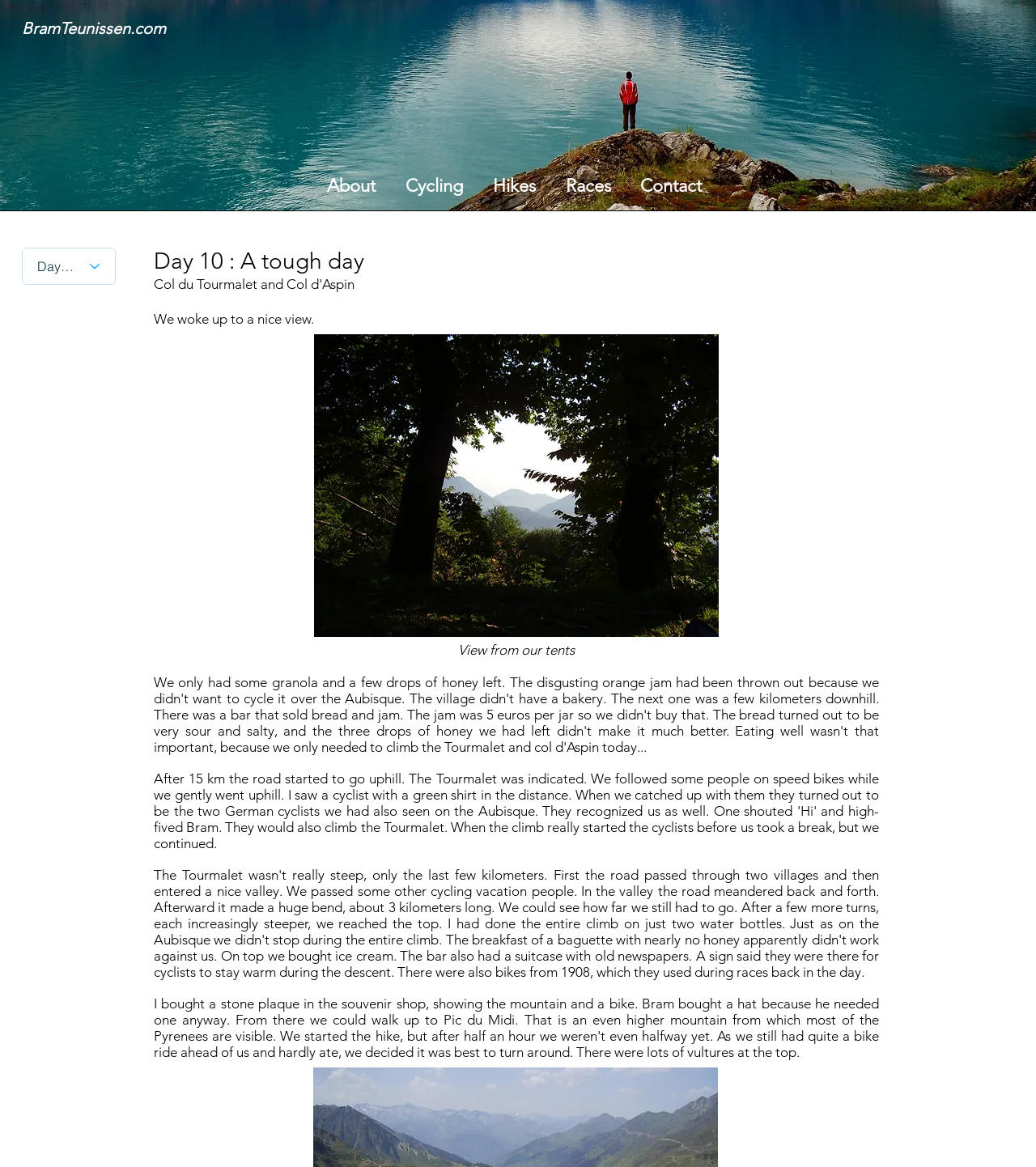Examine the image carefully and respond to the question with a detailed answer: 
What is the current day of the tour?

The current day of the tour can be found in the heading of the webpage, which is 'Day 10 : A tough day'.